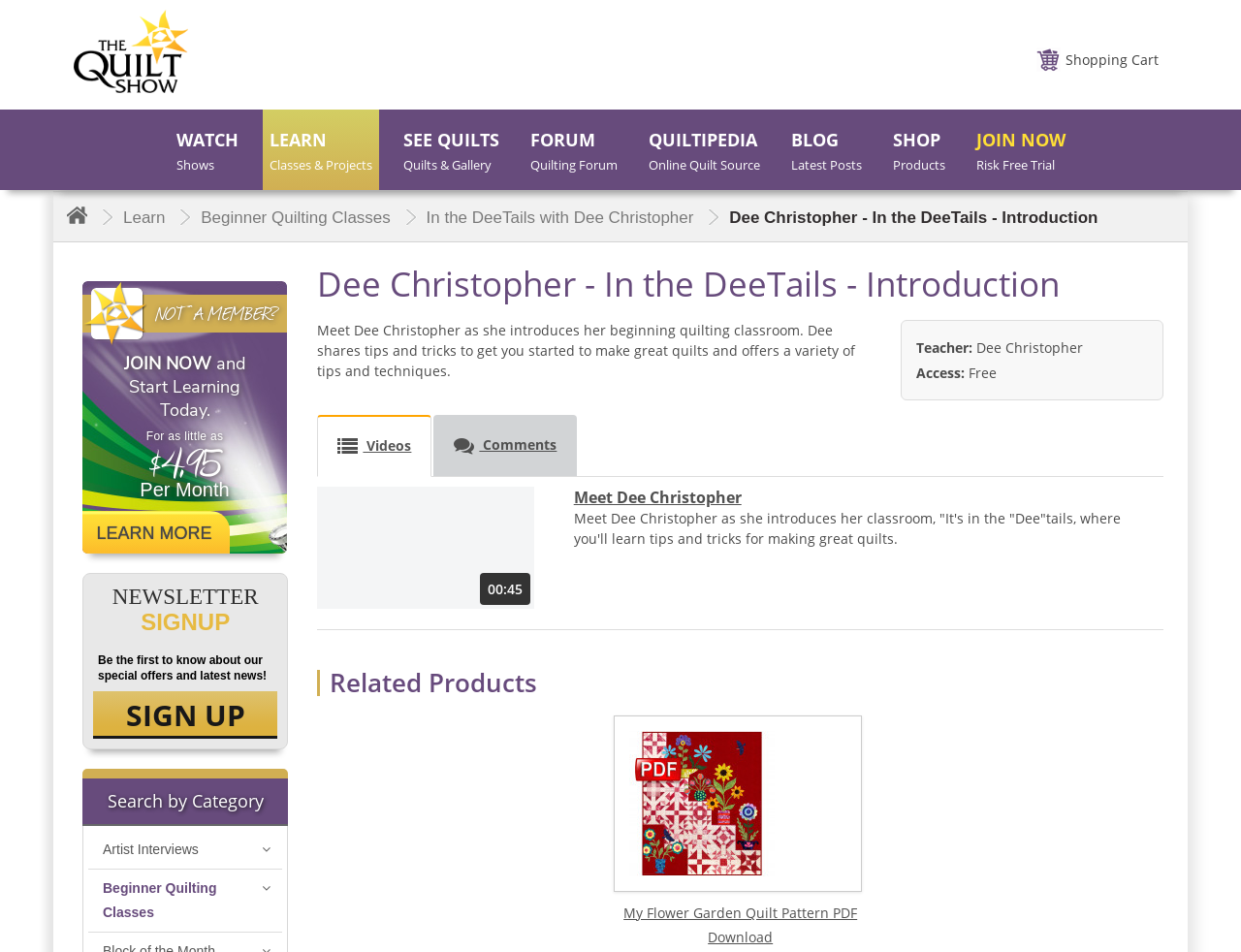Can you determine the bounding box coordinates of the area that needs to be clicked to fulfill the following instruction: "Explore 'Related Products'"?

[0.256, 0.704, 0.937, 0.732]